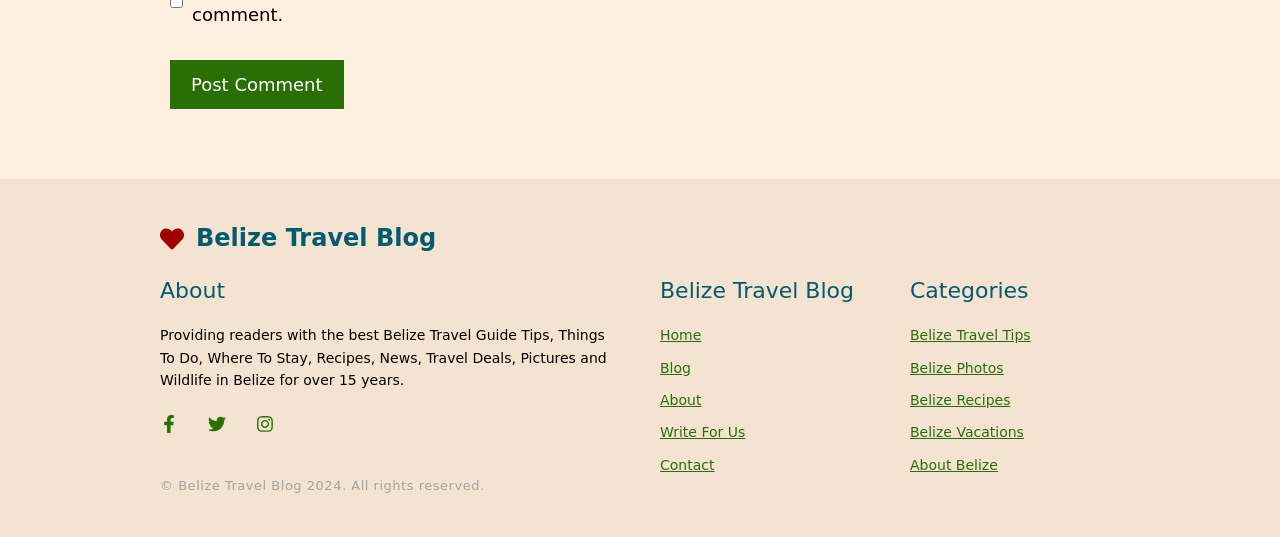Please provide a one-word or phrase answer to the question: 
How many navigation menu items are there?

5